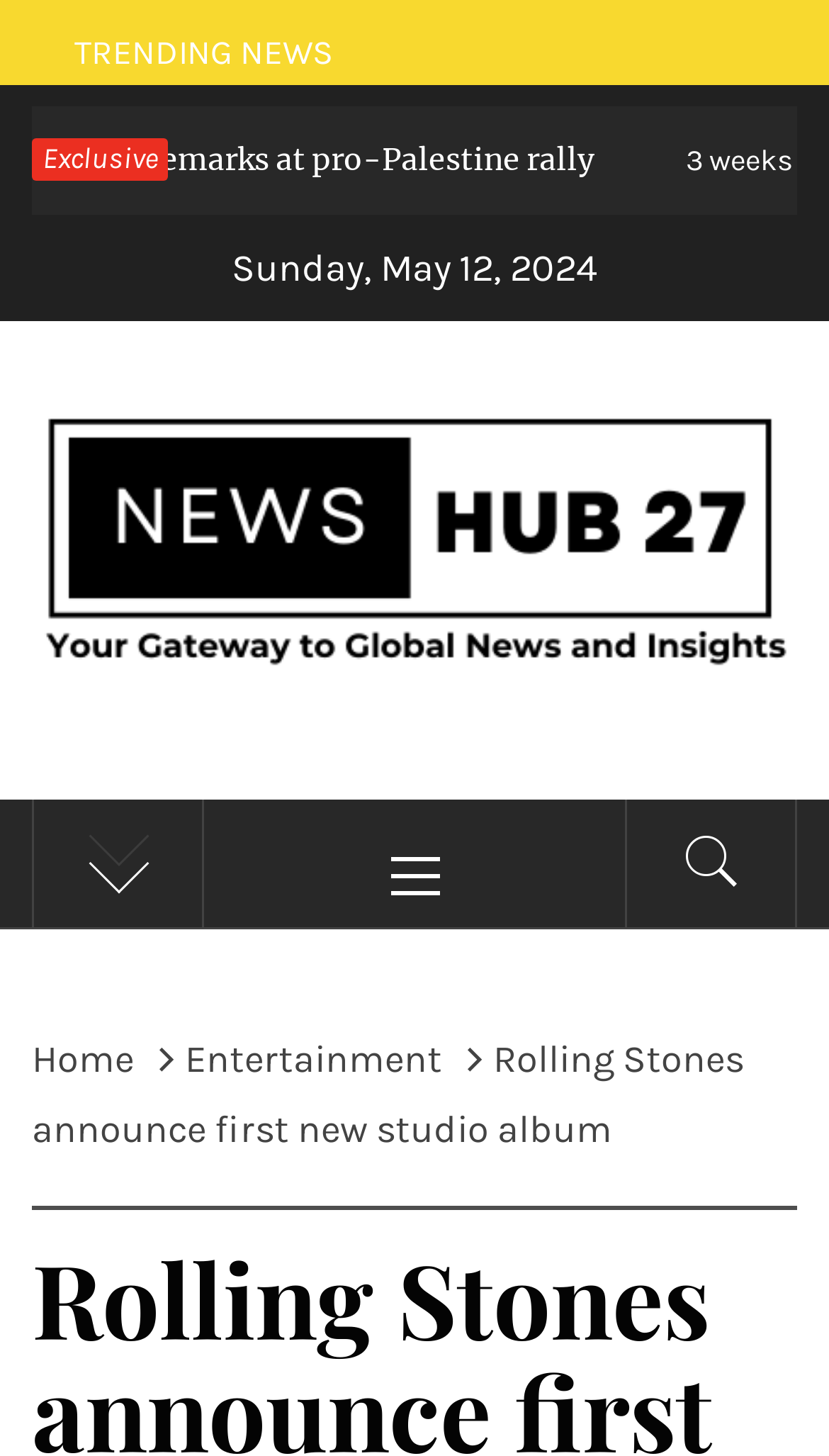Identify and extract the main heading of the webpage.

Rolling Stones announce first new studio album